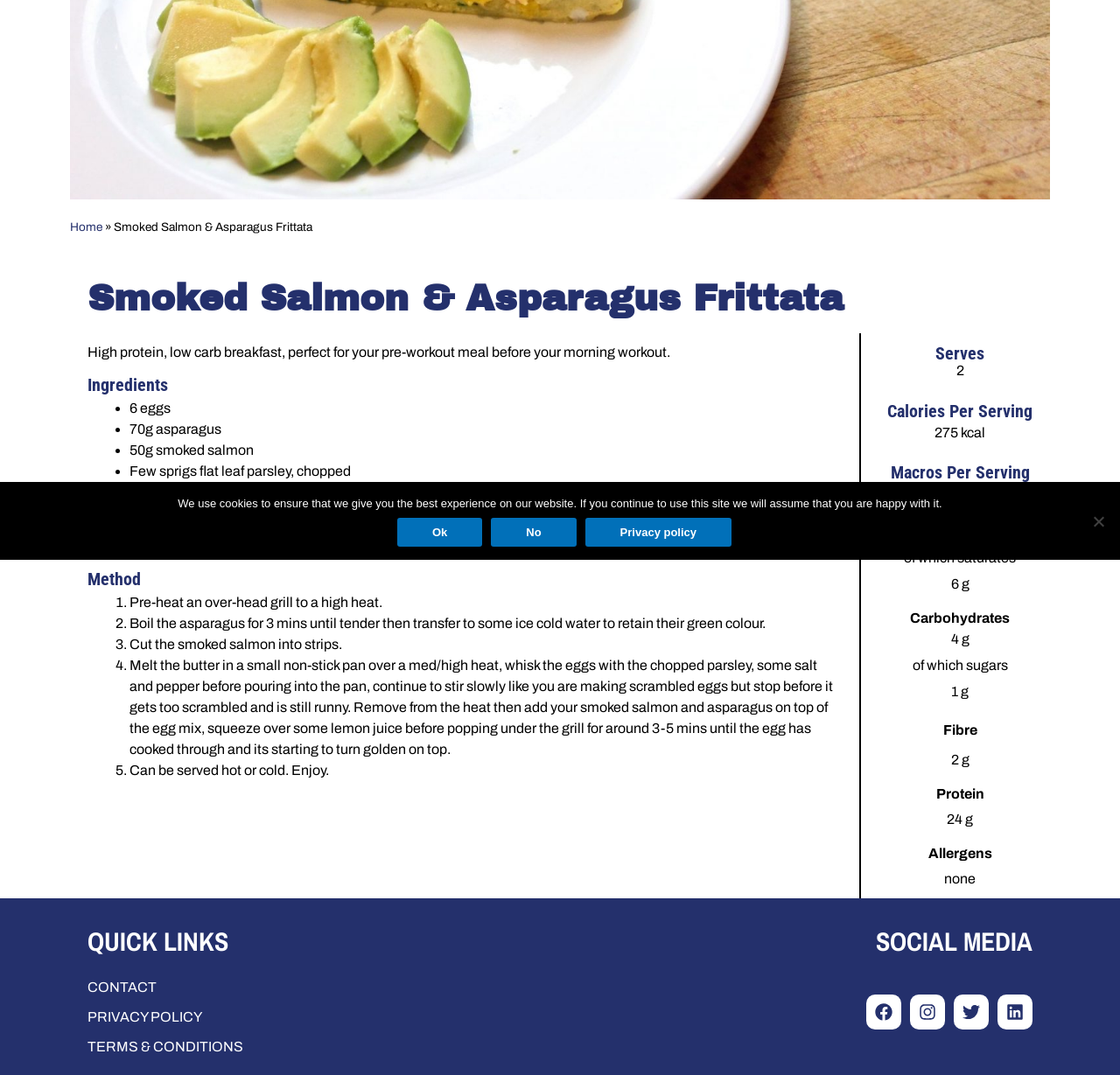Show the bounding box coordinates for the HTML element described as: "TERMS & CONDITIONS".

[0.078, 0.967, 0.217, 0.981]